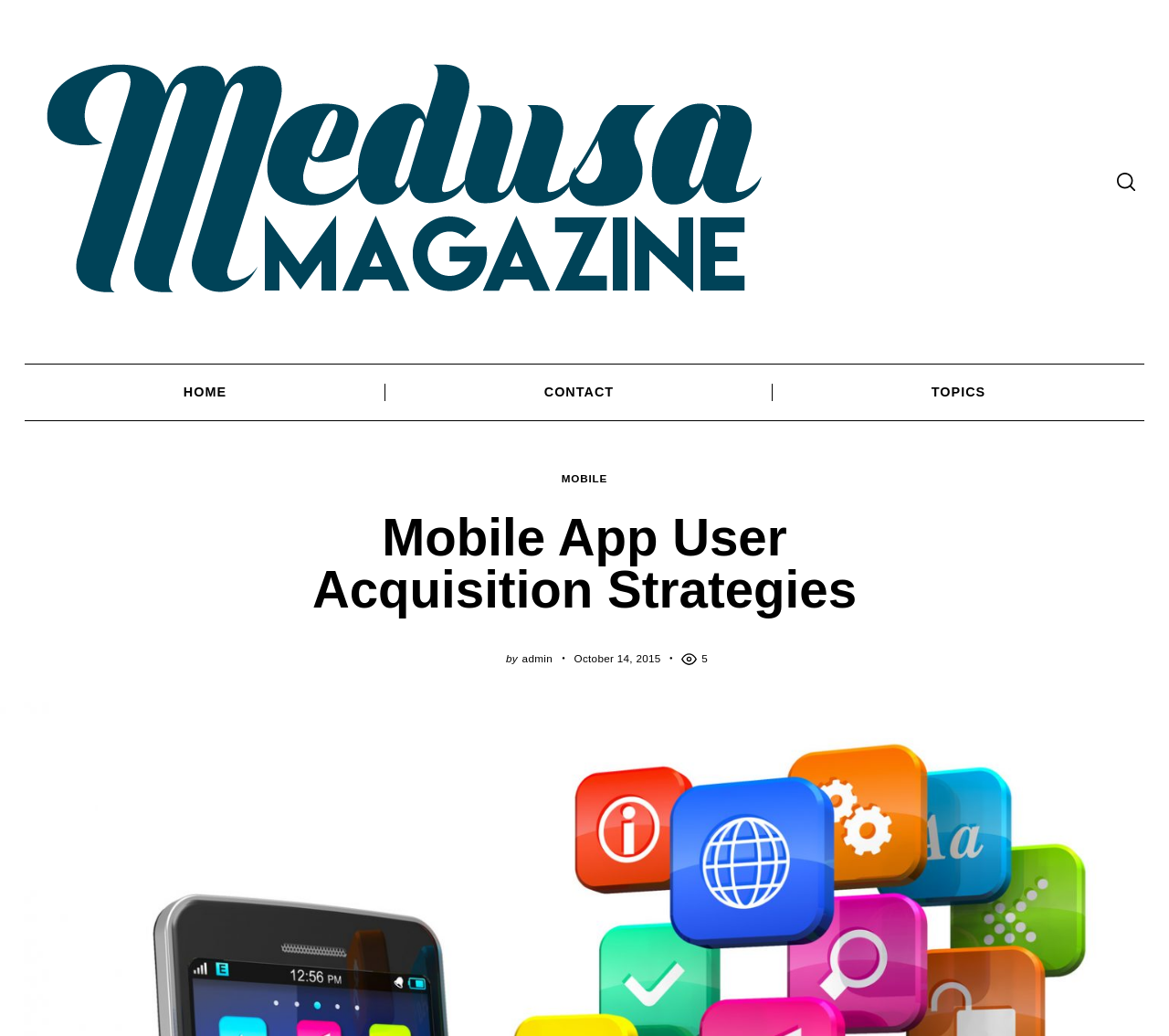Please provide the bounding box coordinates for the UI element as described: "Topics". The coordinates must be four floats between 0 and 1, represented as [left, top, right, bottom].

[0.661, 0.351, 0.979, 0.407]